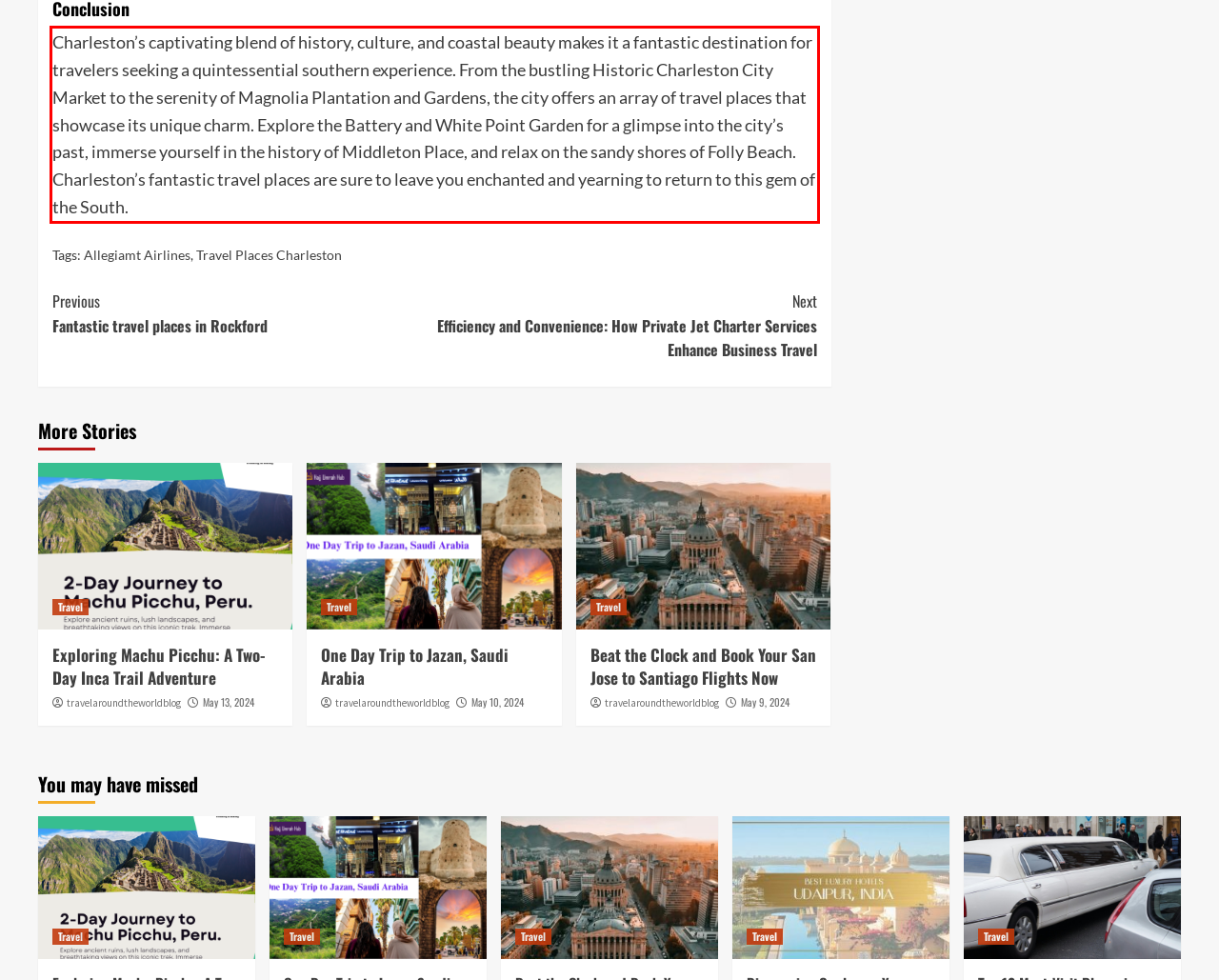Extract and provide the text found inside the red rectangle in the screenshot of the webpage.

Charleston’s captivating blend of history, culture, and coastal beauty makes it a fantastic destination for travelers seeking a quintessential southern experience. From the bustling Historic Charleston City Market to the serenity of Magnolia Plantation and Gardens, the city offers an array of travel places that showcase its unique charm. Explore the Battery and White Point Garden for a glimpse into the city’s past, immerse yourself in the history of Middleton Place, and relax on the sandy shores of Folly Beach. Charleston’s fantastic travel places are sure to leave you enchanted and yearning to return to this gem of the South.